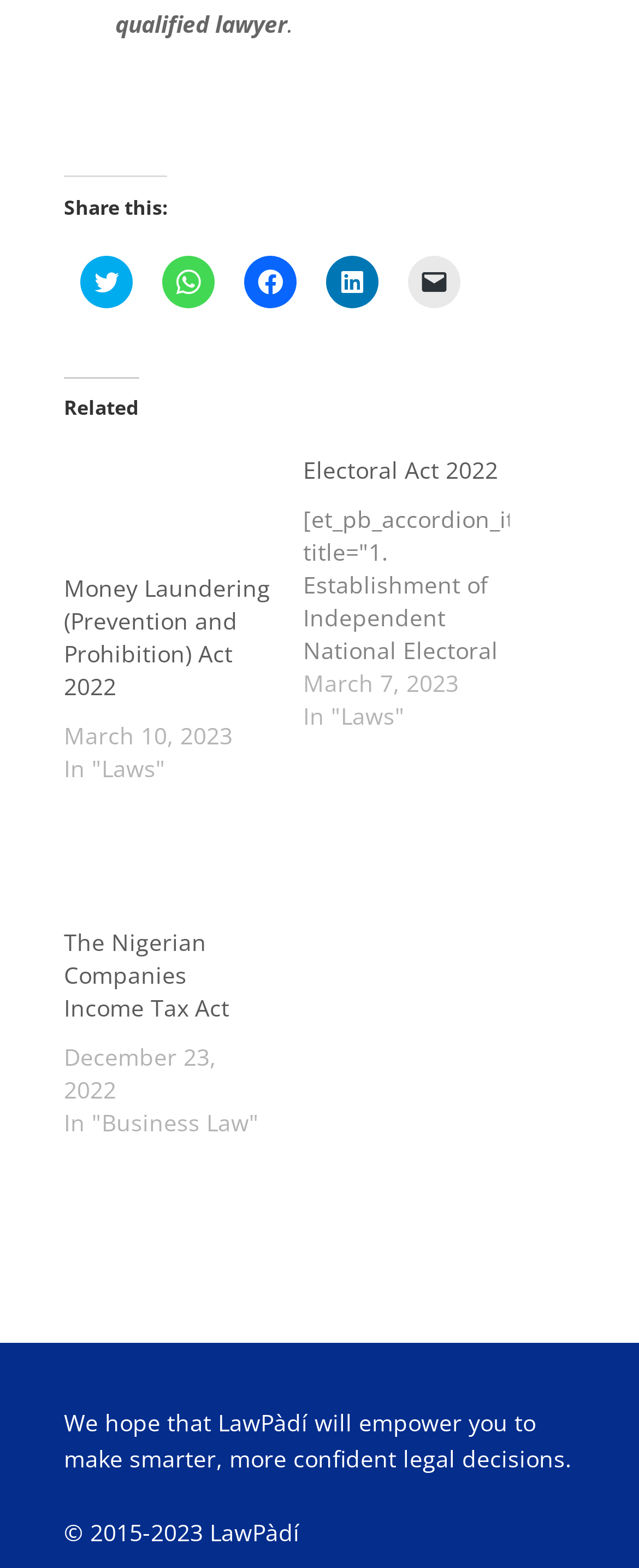How many related links are provided?
Use the image to answer the question with a single word or phrase.

3